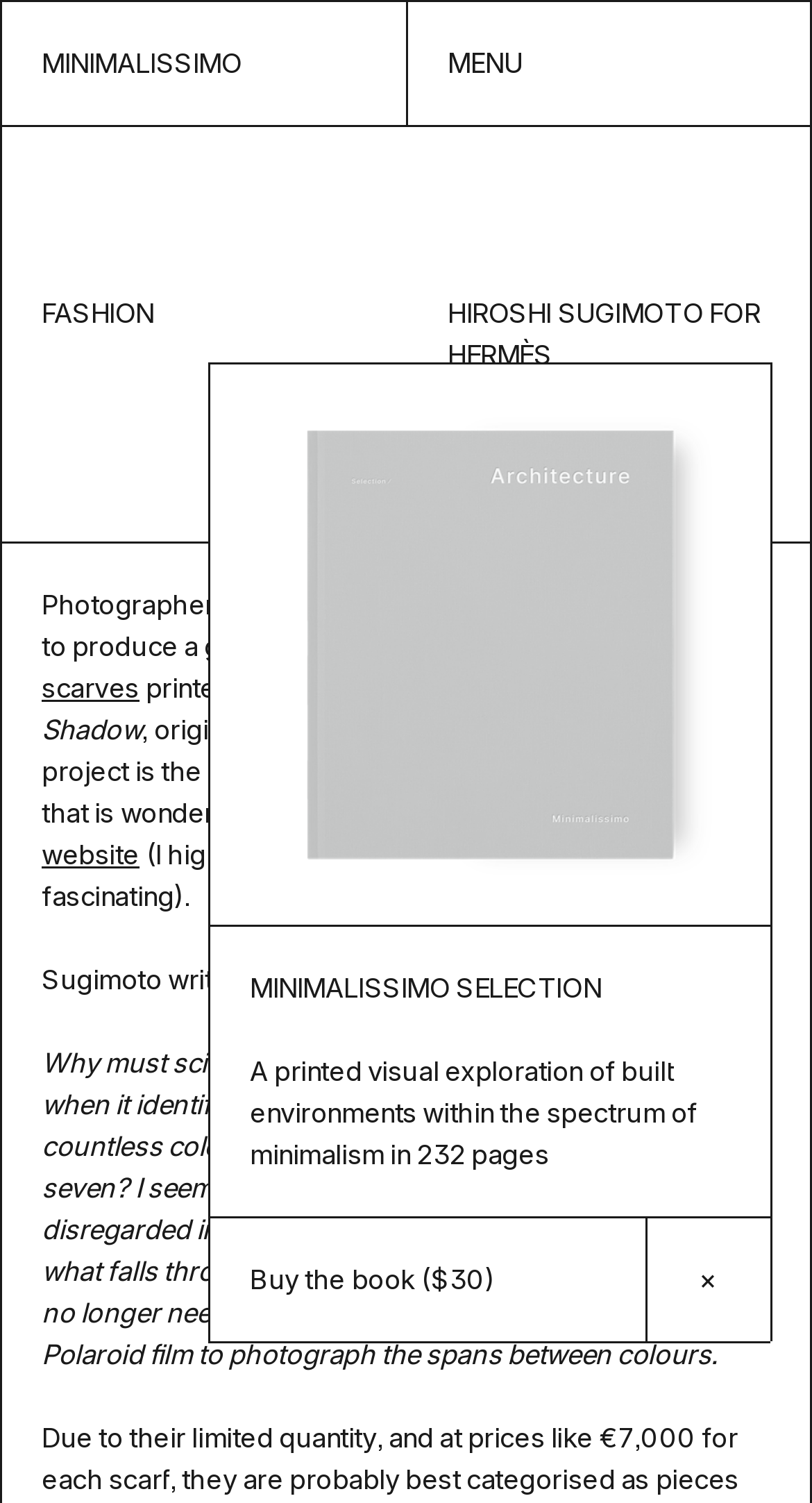Respond with a single word or short phrase to the following question: 
What is the number of scarves in the limited edition?

140